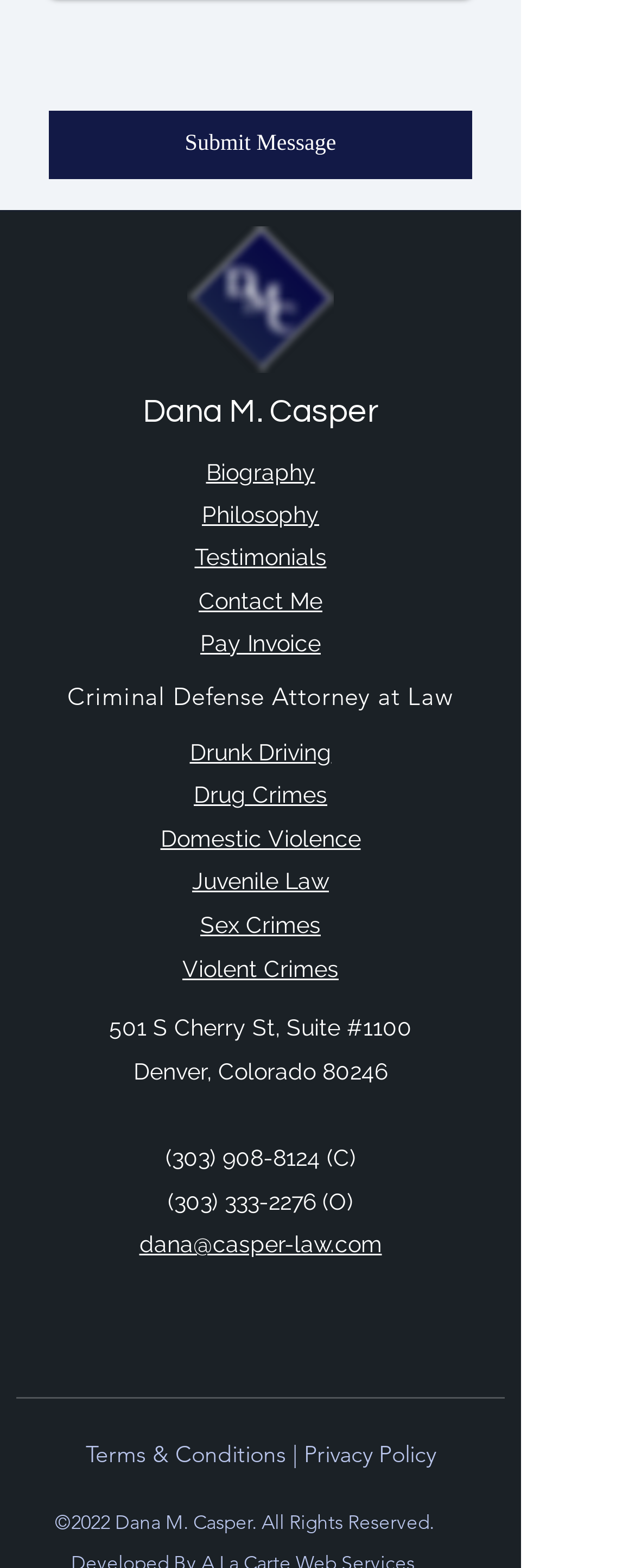How many phone numbers are listed on the webpage?
Provide a fully detailed and comprehensive answer to the question.

There are two phone numbers listed on the webpage, '(303) 908-8124' at coordinates [0.26, 0.73, 0.504, 0.747] and '(303) 333-2276' at coordinates [0.264, 0.758, 0.497, 0.774].